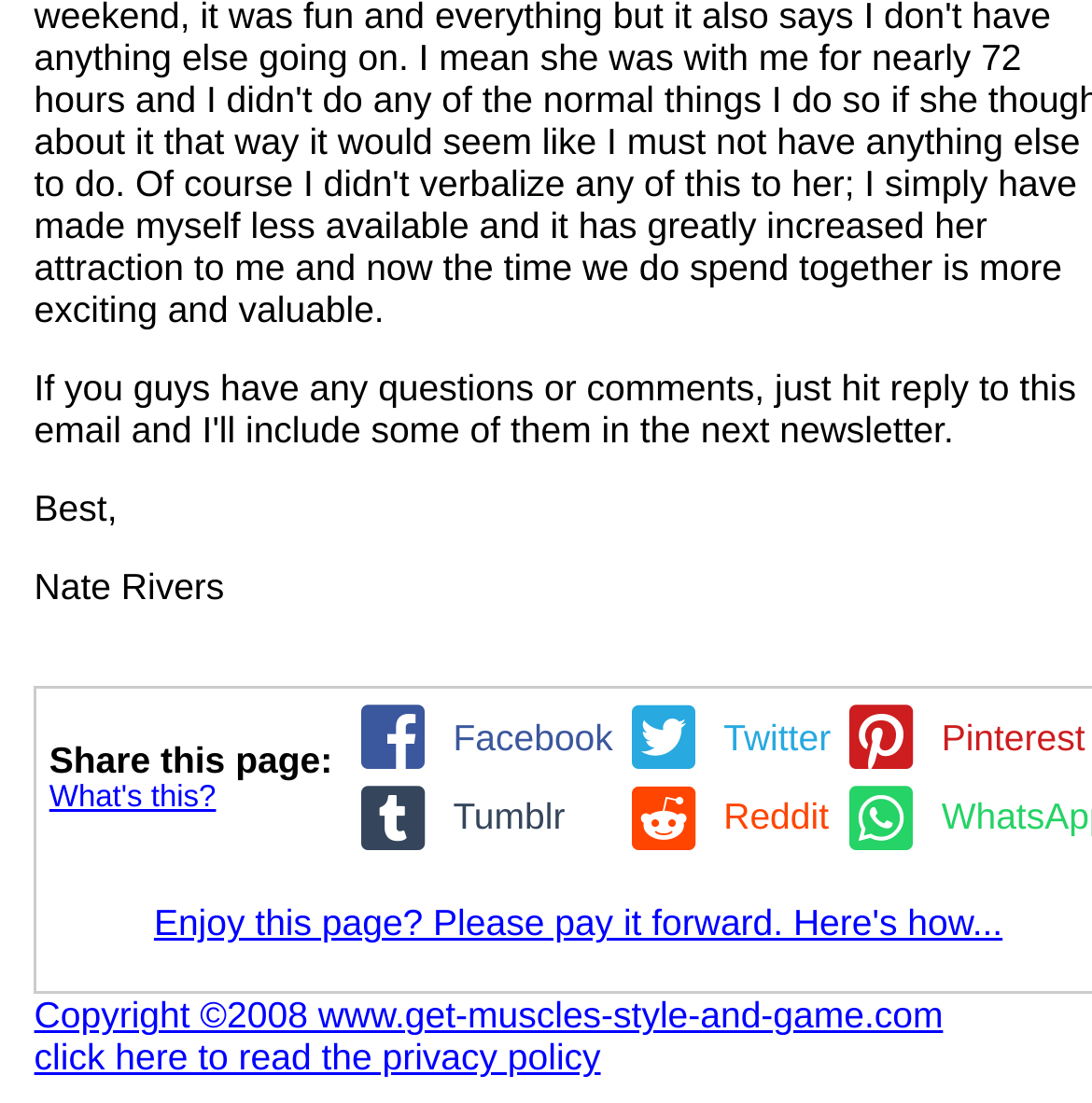Bounding box coordinates are given in the format (top-left x, top-left y, bottom-right x, bottom-right y). All values should be floating point numbers between 0 and 1. Provide the bounding box coordinate for the UI element described as: Tumblr

[0.319, 0.719, 0.517, 0.757]